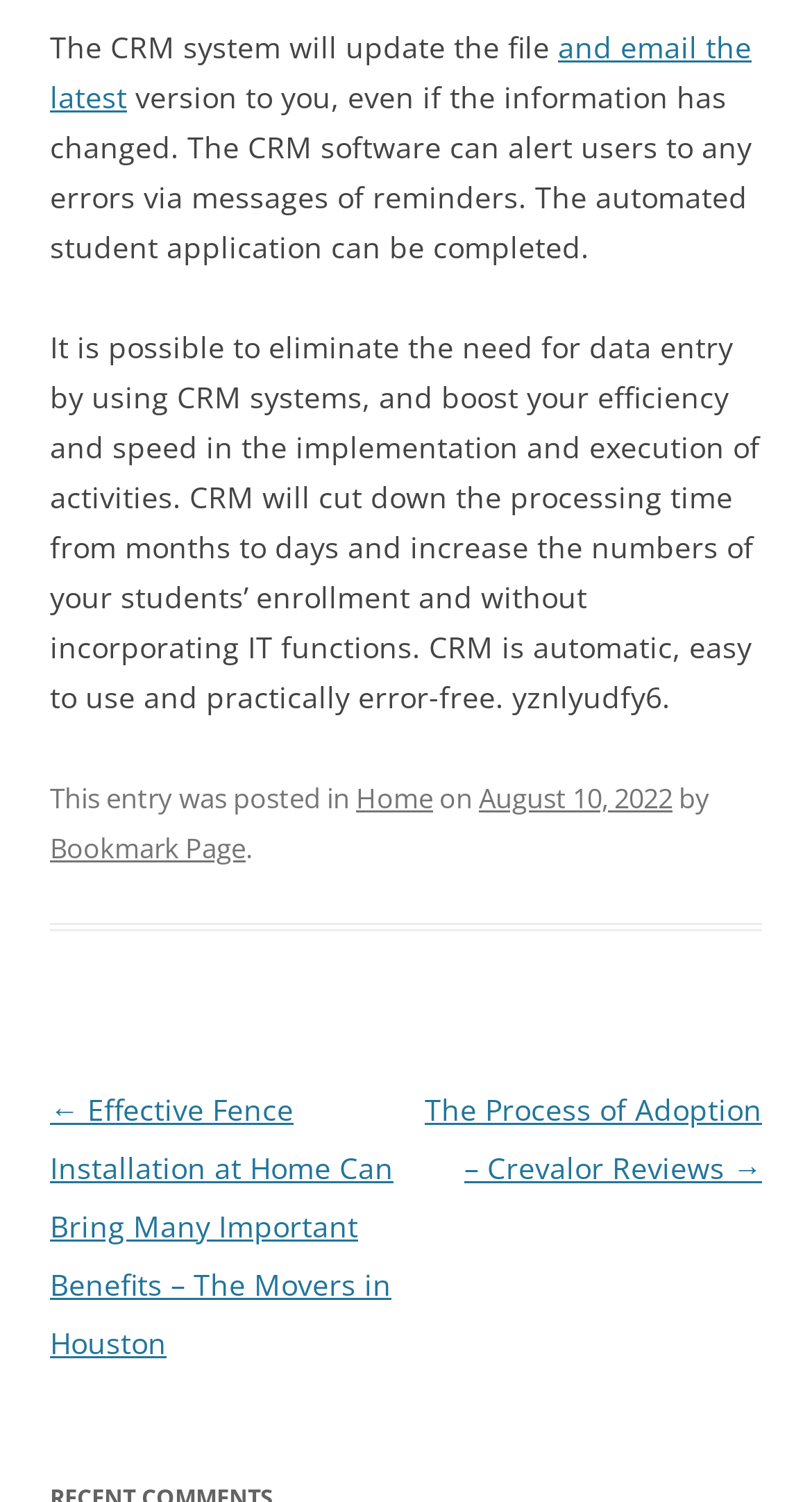Find the UI element described as: "Home" and predict its bounding box coordinates. Ensure the coordinates are four float numbers between 0 and 1, [left, top, right, bottom].

[0.438, 0.518, 0.533, 0.543]